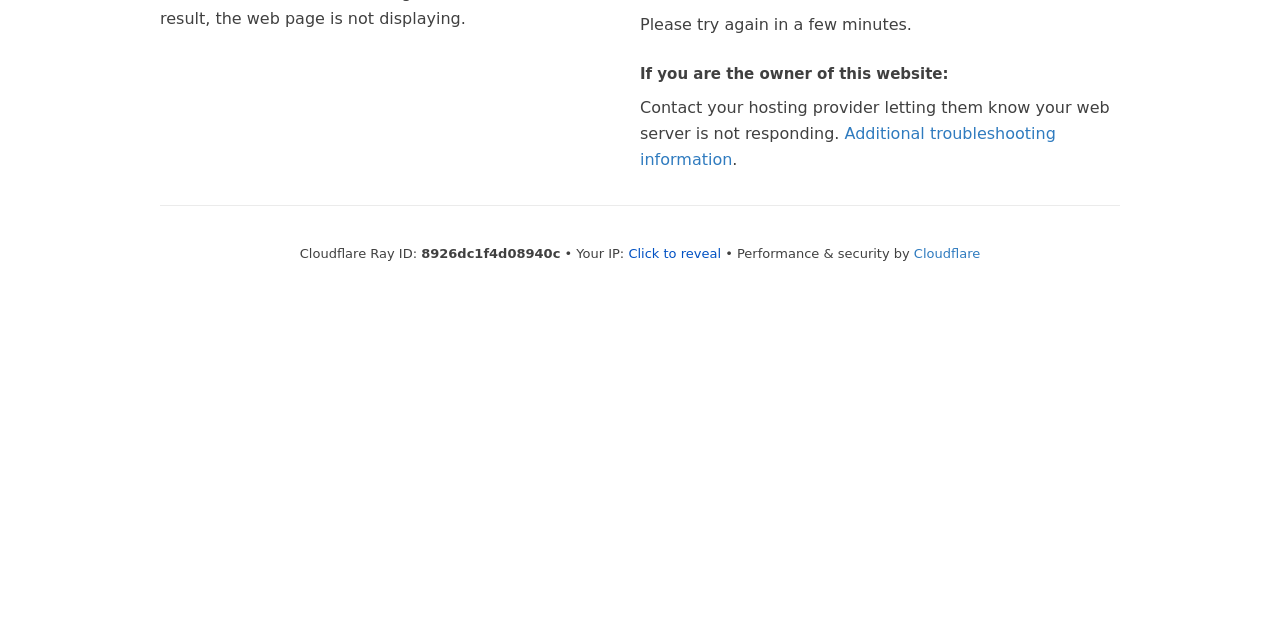Using the webpage screenshot, find the UI element described by Cloudflare. Provide the bounding box coordinates in the format (top-left x, top-left y, bottom-right x, bottom-right y), ensuring all values are floating point numbers between 0 and 1.

[0.714, 0.384, 0.766, 0.407]